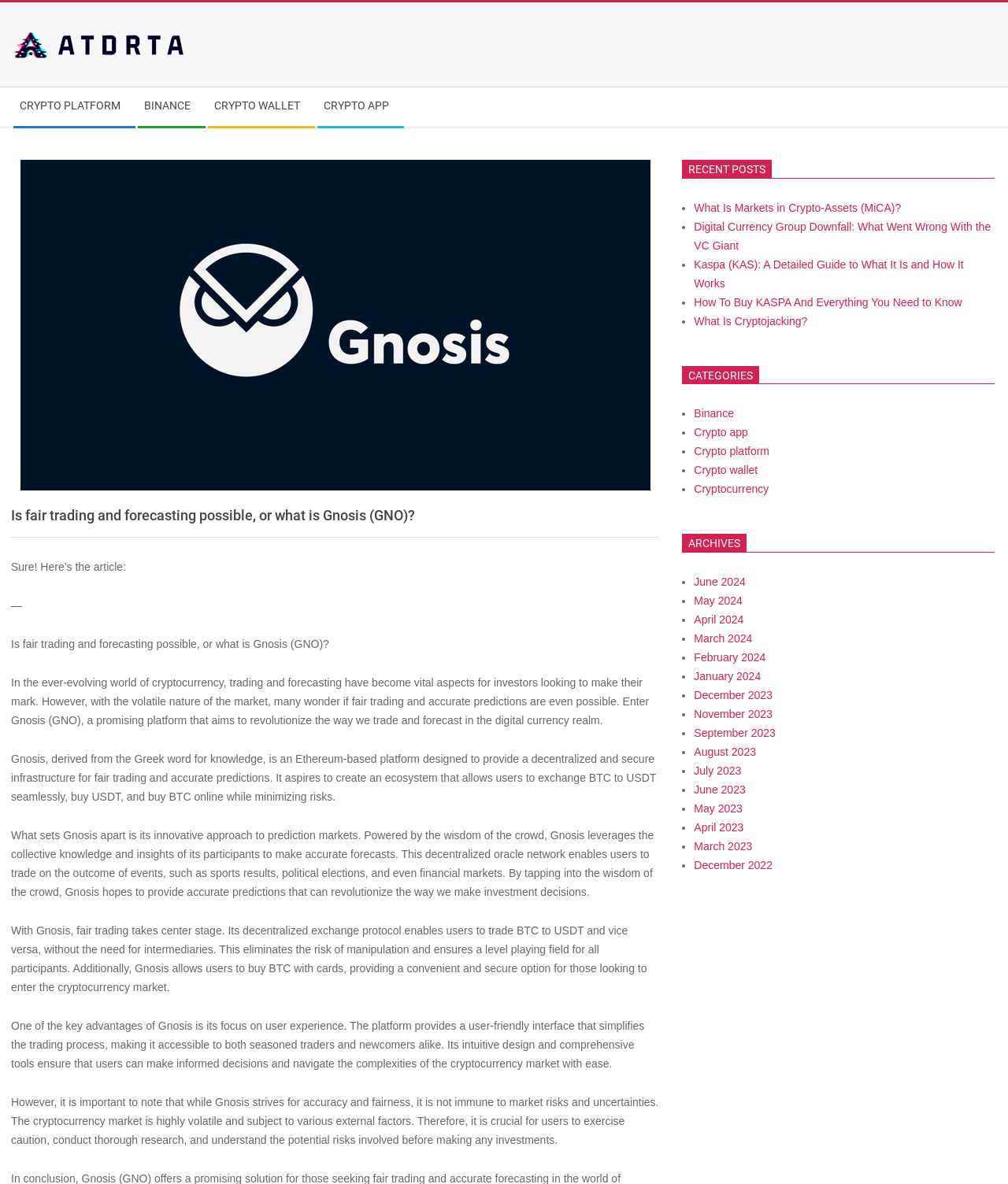What is the name of the category that includes 'Binance'?
Could you please answer the question thoroughly and with as much detail as possible?

The category that includes 'Binance' is 'CATEGORIES', which is a section on the webpage that lists various categories related to cryptocurrency, including 'Binance', 'Crypto app', 'Crypto platform', and more.